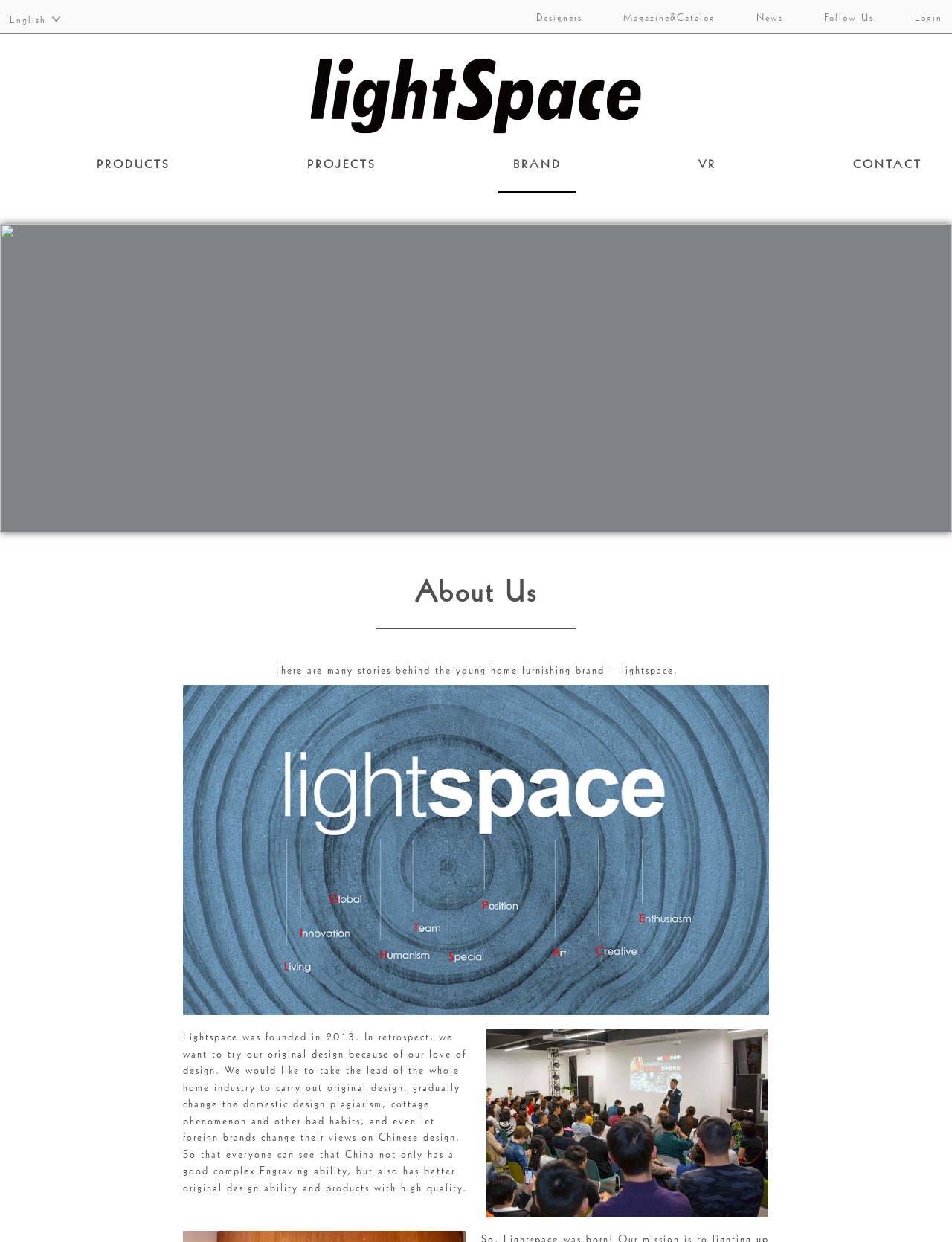What is the year the company was founded?
Please give a detailed and thorough answer to the question, covering all relevant points.

The year the company was founded can be found in the text 'Lightspace was founded in 2013.' with bounding box coordinates [0.19, 0.826, 0.498, 0.986] which is part of the 'About Us' section.